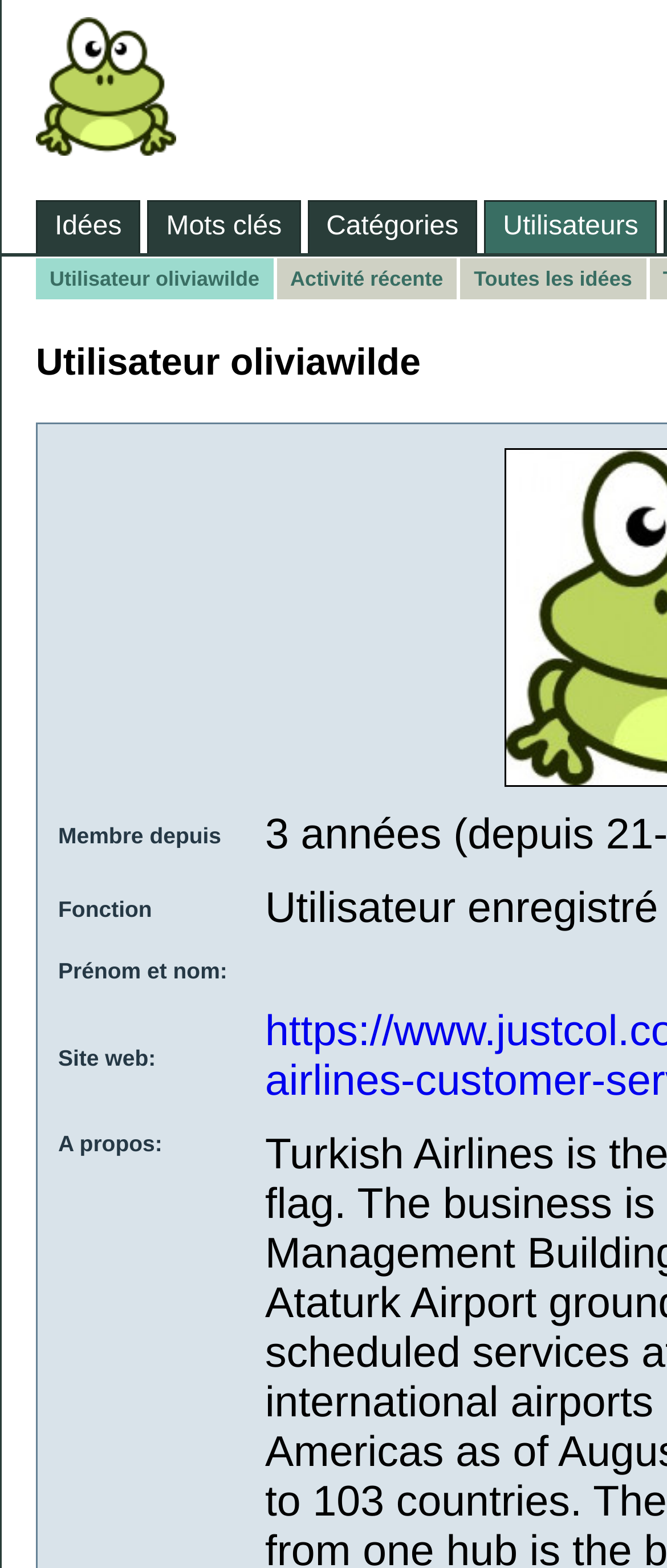What is the label above the 'Prénom et nom:' field?
Using the image as a reference, give an elaborate response to the question.

I examined the layout table cells and found that the label 'Membre depuis' is located above the 'Prénom et nom:' field, indicating that it is the label associated with that field.